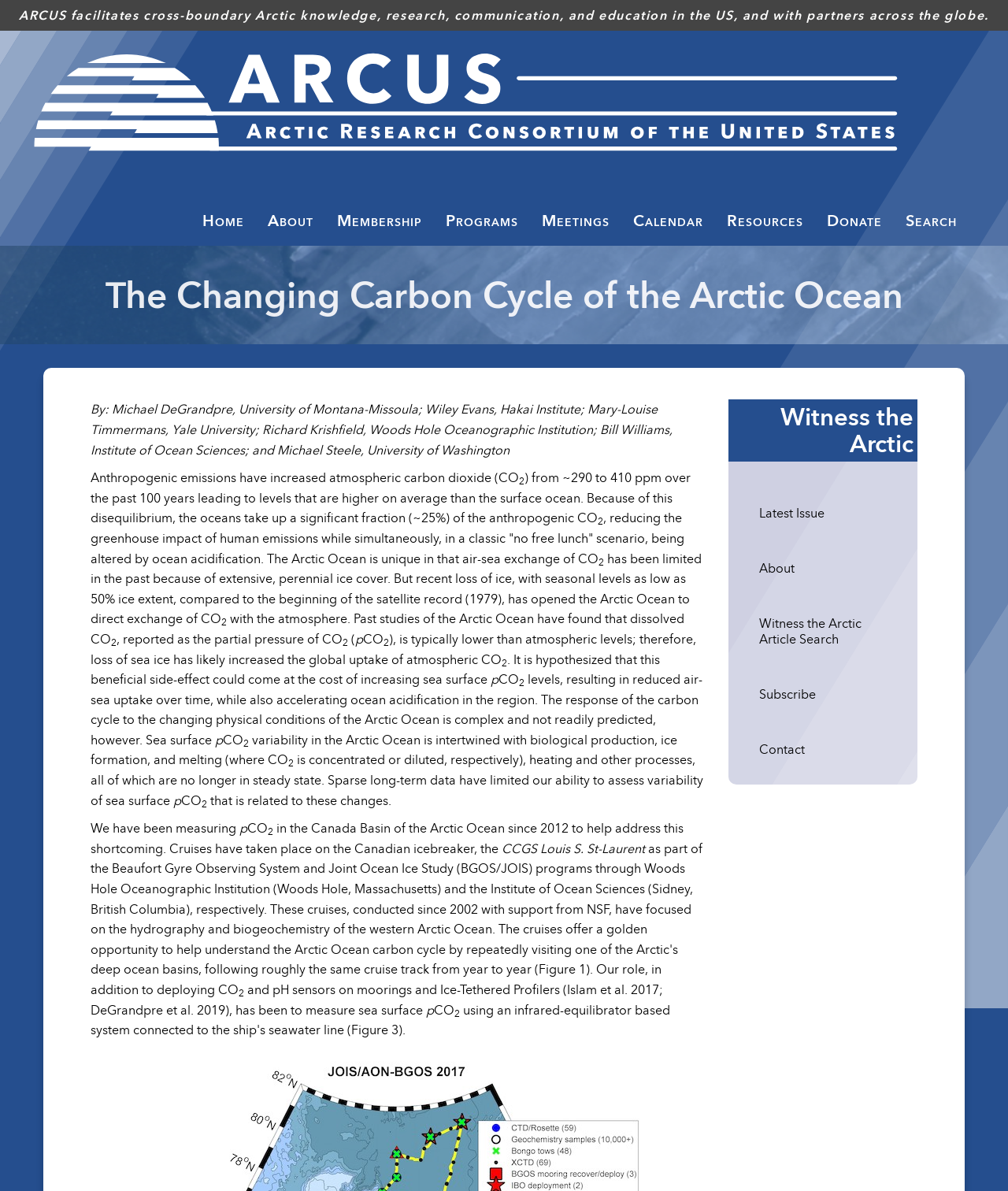Can you specify the bounding box coordinates of the area that needs to be clicked to fulfill the following instruction: "Donate to ARCUS"?

[0.82, 0.174, 0.875, 0.196]